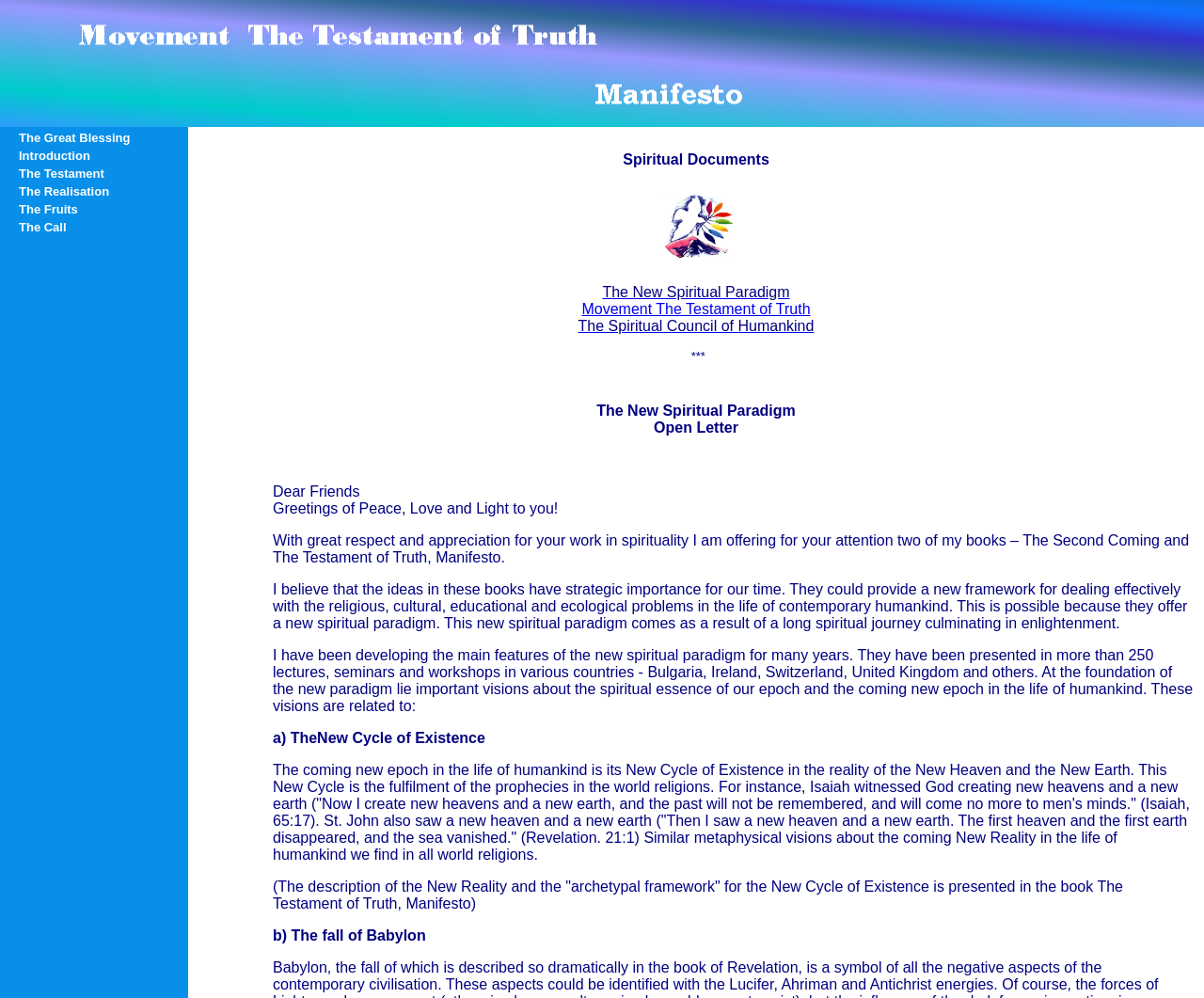Determine the bounding box coordinates for the element that should be clicked to follow this instruction: "Learn about The Testament of Truth". The coordinates should be given as four float numbers between 0 and 1, in the format [left, top, right, bottom].

[0.483, 0.302, 0.673, 0.318]